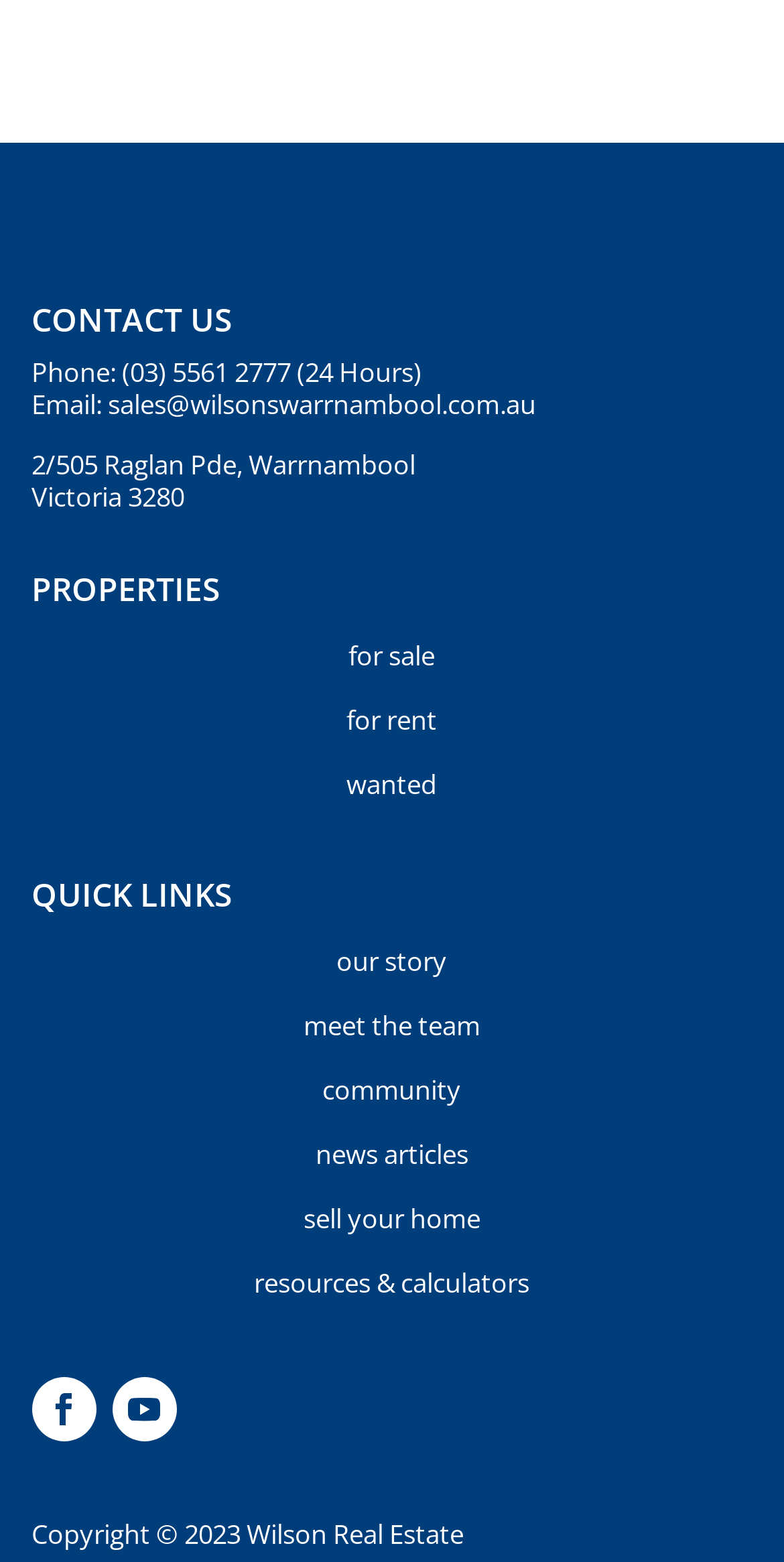Identify the bounding box coordinates for the element that needs to be clicked to fulfill this instruction: "go to our story page". Provide the coordinates in the format of four float numbers between 0 and 1: [left, top, right, bottom].

[0.035, 0.596, 0.965, 0.637]